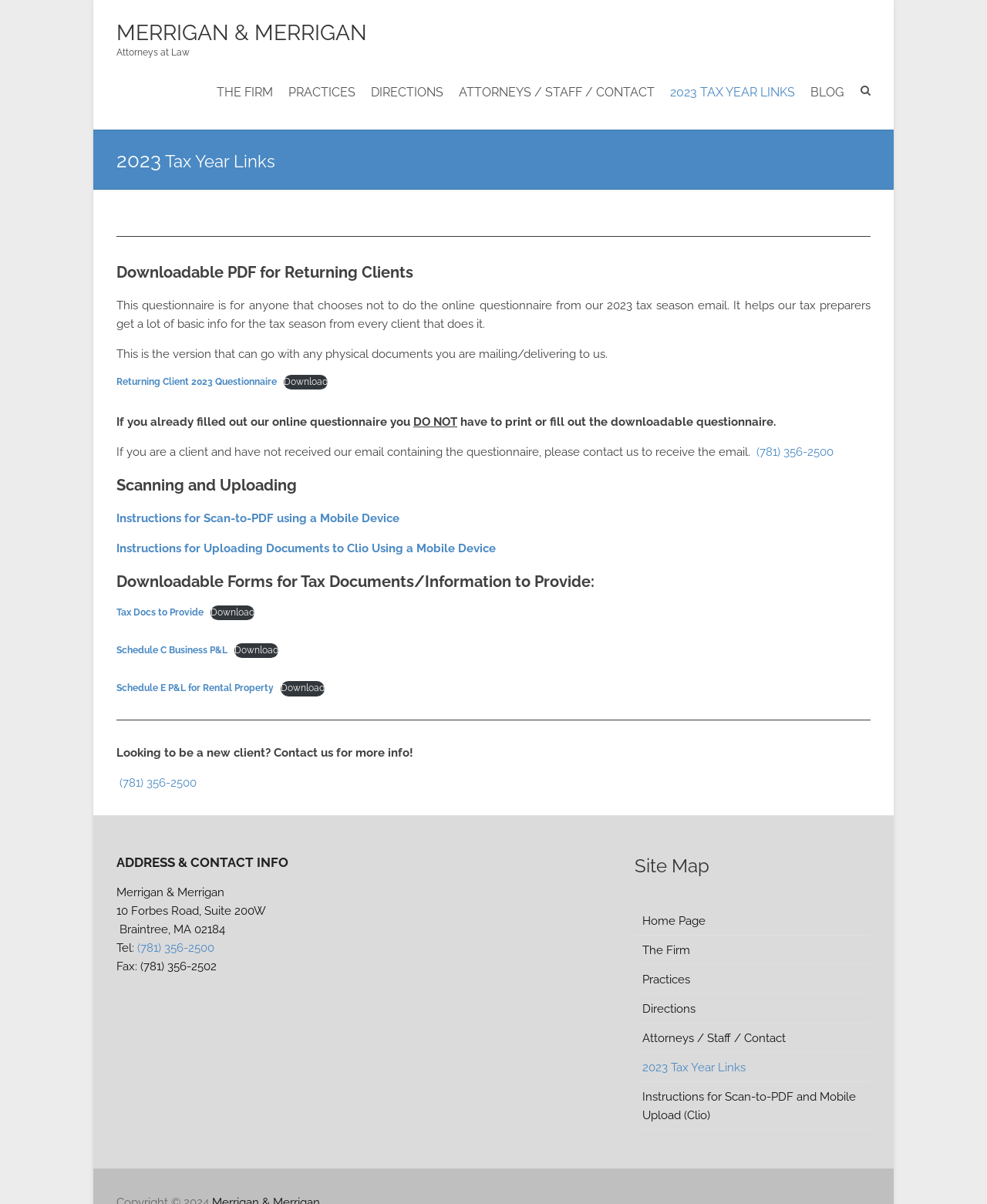What is the purpose of the downloadable questionnaire?
Based on the image, answer the question with a single word or brief phrase.

To help tax preparers get basic info